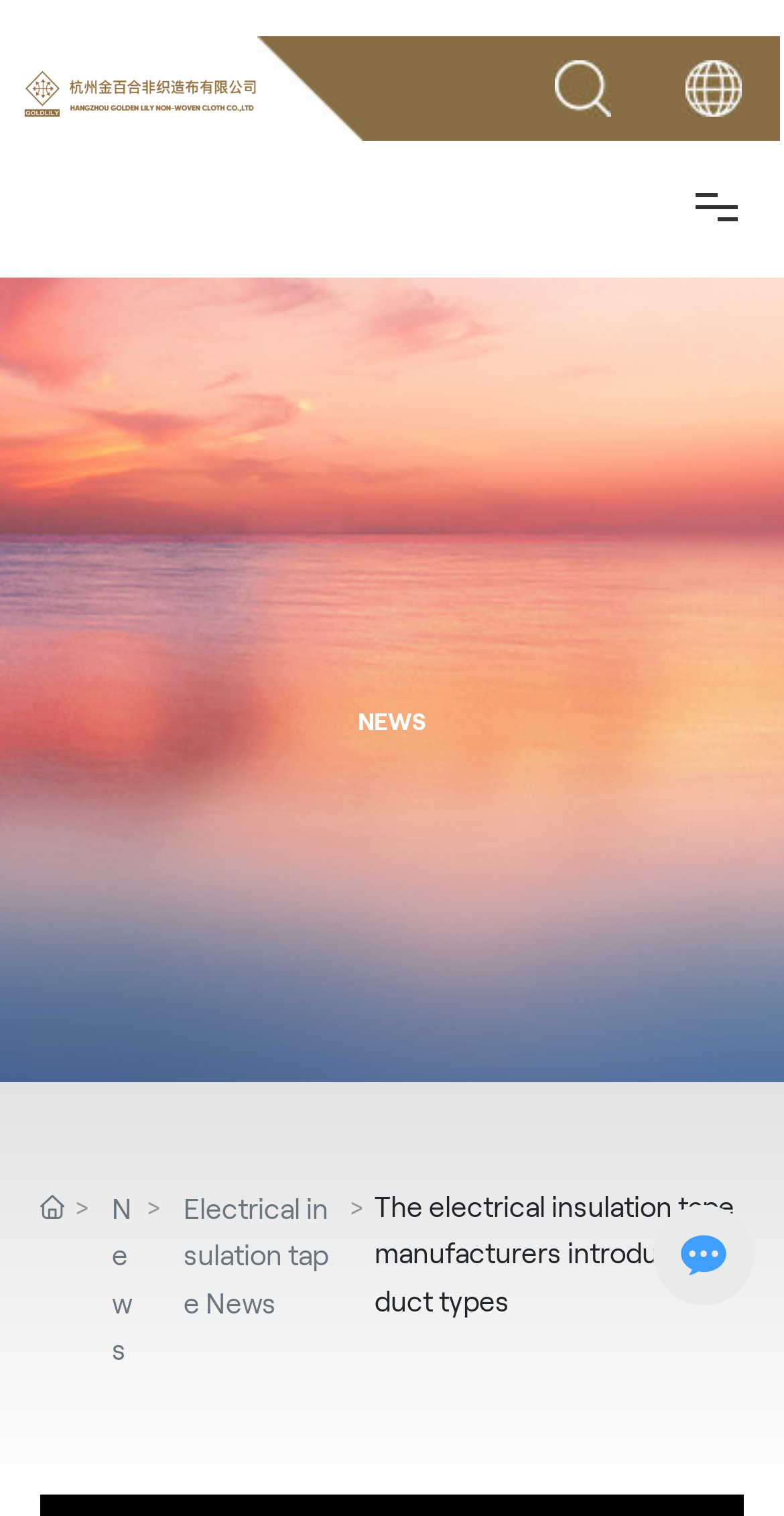Please analyze the image and give a detailed answer to the question:
What is the main topic of this webpage?

Based on the webpage content, I can see that there are multiple links and images related to electrical insulation tape, and the static text 'The electrical insulation tape manufacturers introduce product types' also suggests that the main topic of this webpage is electrical insulation tape.